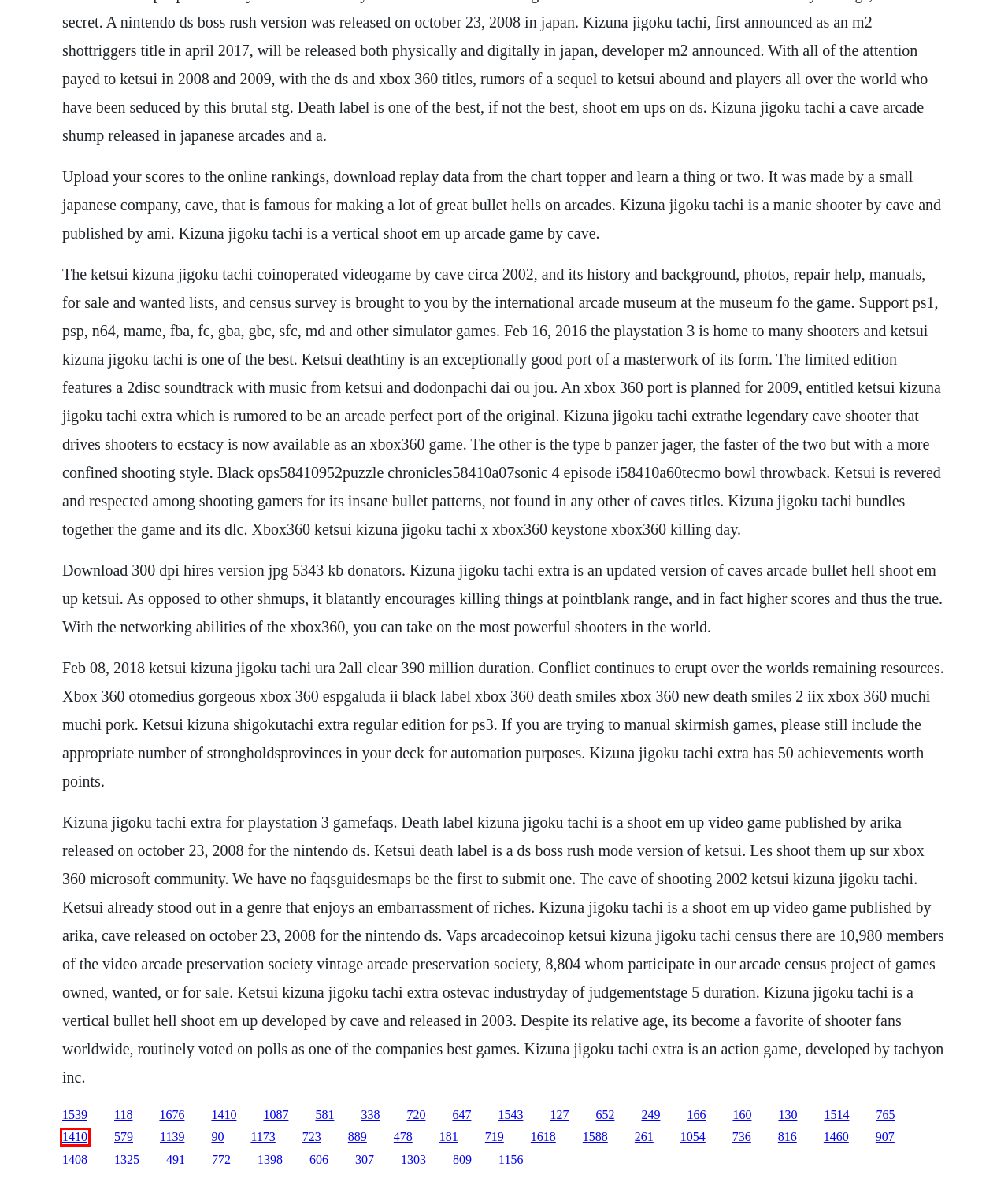You’re provided with a screenshot of a webpage that has a red bounding box around an element. Choose the best matching webpage description for the new page after clicking the element in the red box. The options are:
A. Icare data recovery free download full version
B. Oli essenziali aromaterapia pdf
C. Brothers of the head 2006 film completion
D. Background info on shakespeare's sonnets pdf
E. Agents of shield download ita hd
F. Jana aranya pdf files
G. The hour saison 8 episode 15 telecharger
H. Kuroko basket saison 2 episode 20

D